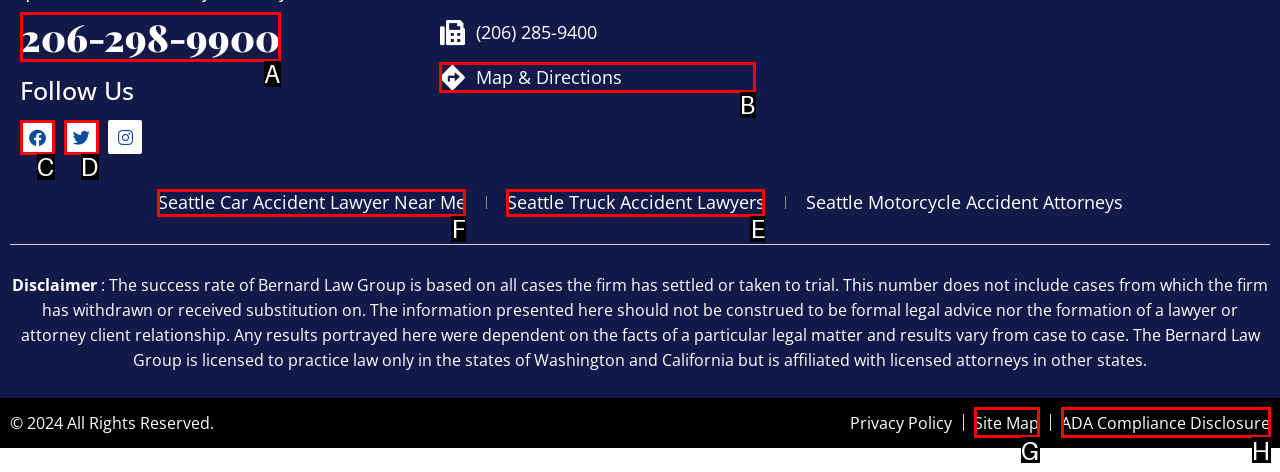Select the appropriate HTML element to click on to finish the task: Learn about Seattle car accident lawyers.
Answer with the letter corresponding to the selected option.

F